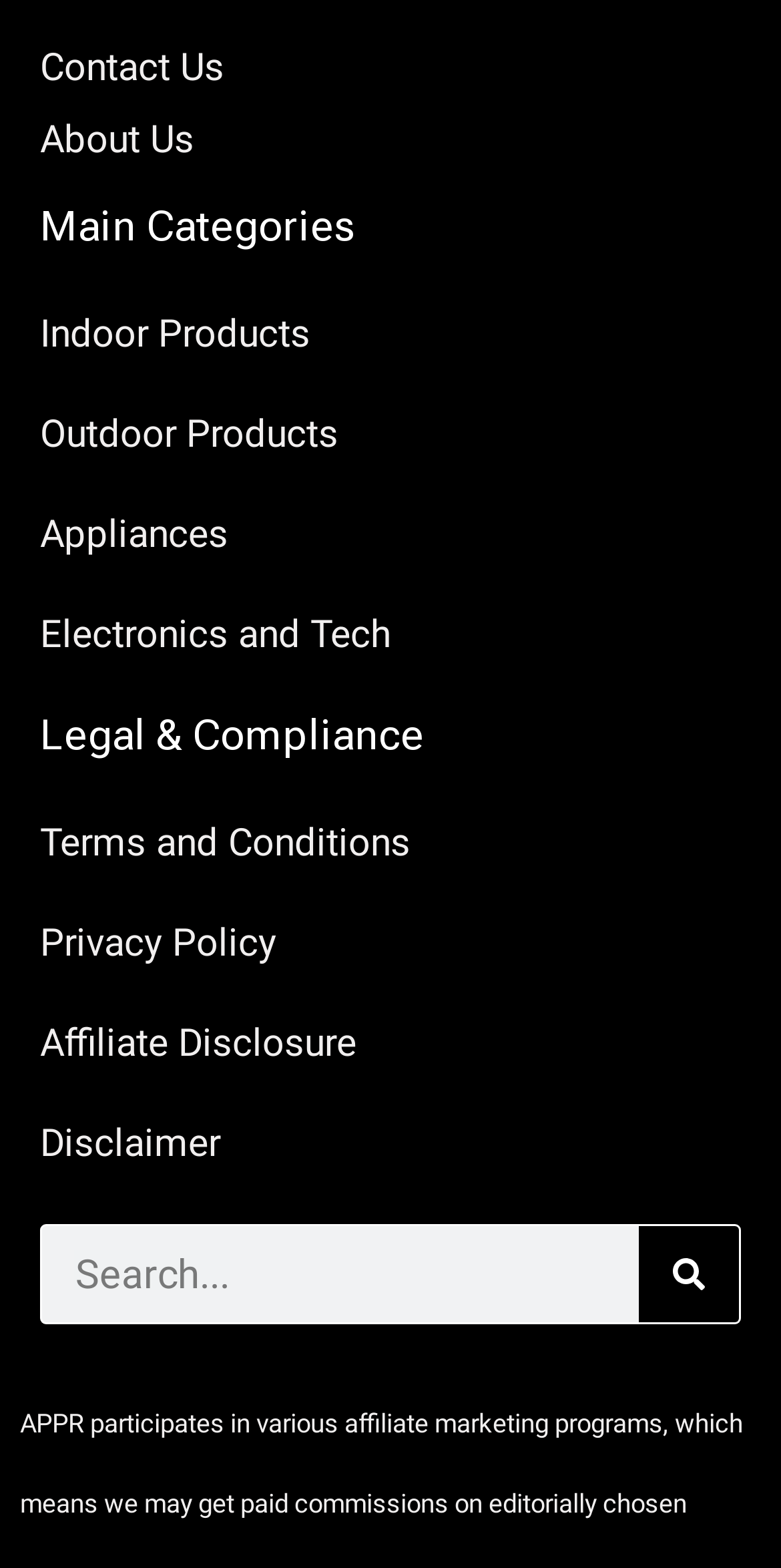Using the format (top-left x, top-left y, bottom-right x, bottom-right y), and given the element description, identify the bounding box coordinates within the screenshot: Quality Commitment

None